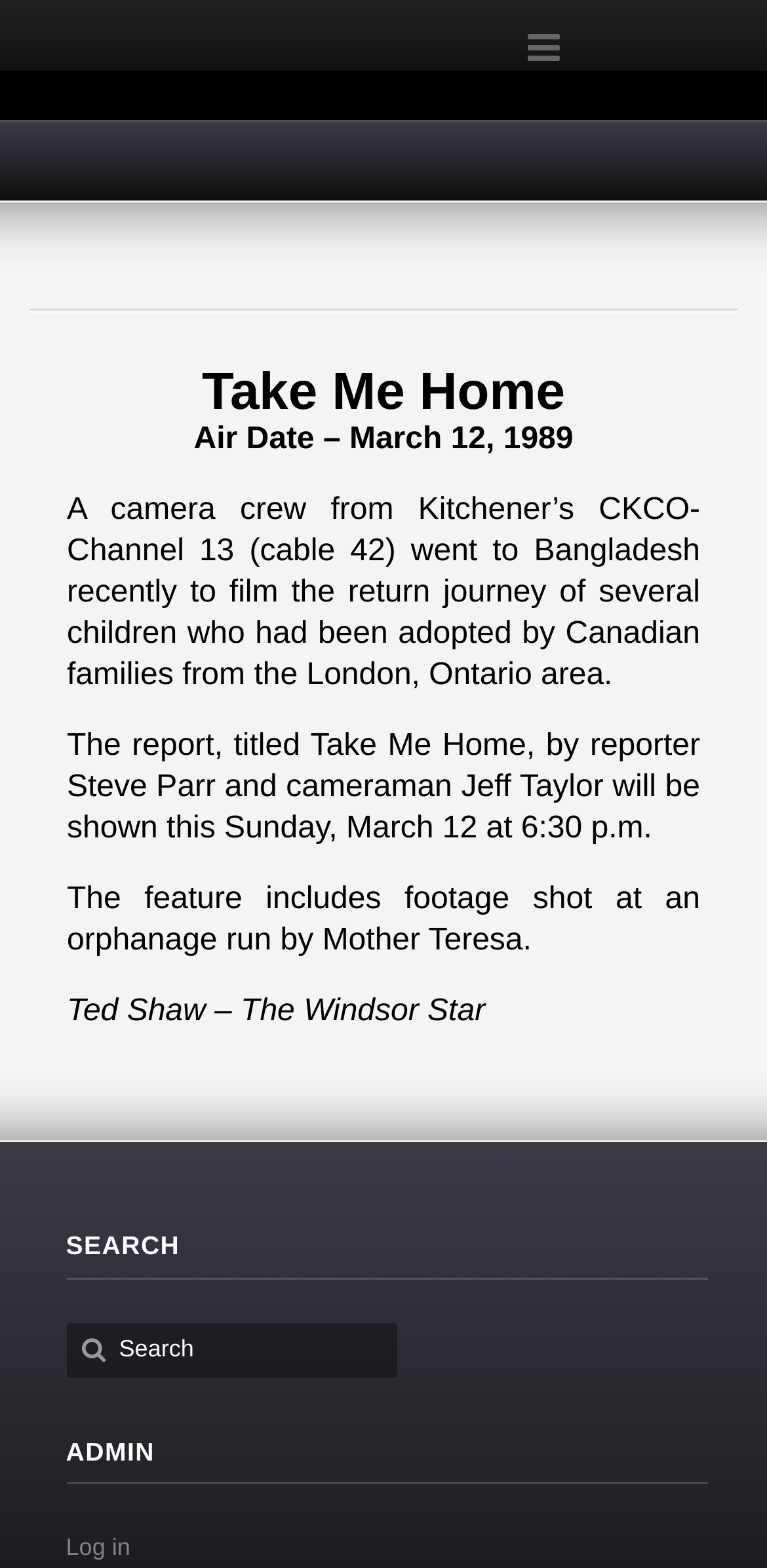Carefully examine the image and provide an in-depth answer to the question: Who is the author of the article?

The author of the article is mentioned at the end of the webpage, which states 'Ted Shaw – The Windsor Star'.